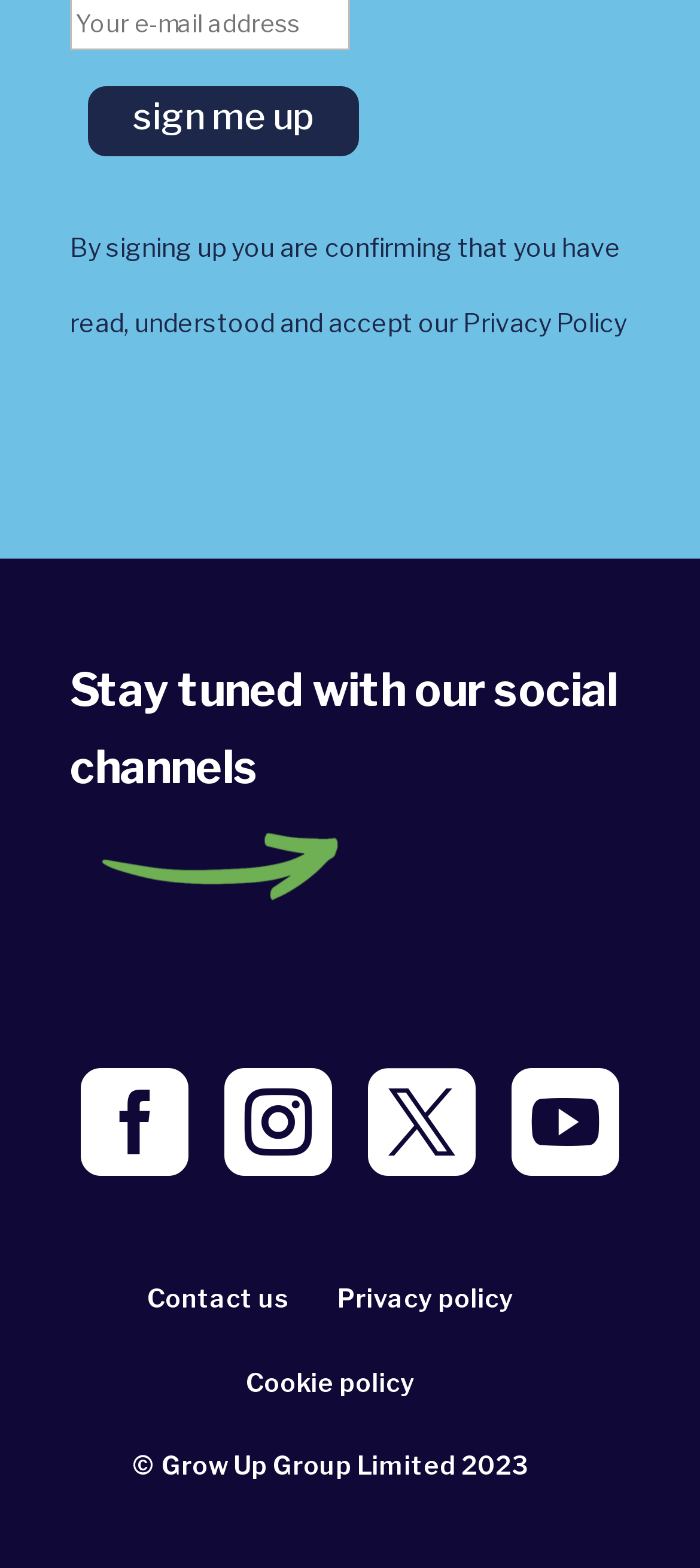Find the bounding box coordinates for the area that must be clicked to perform this action: "Follow on Facebook".

[0.115, 0.718, 0.269, 0.752]